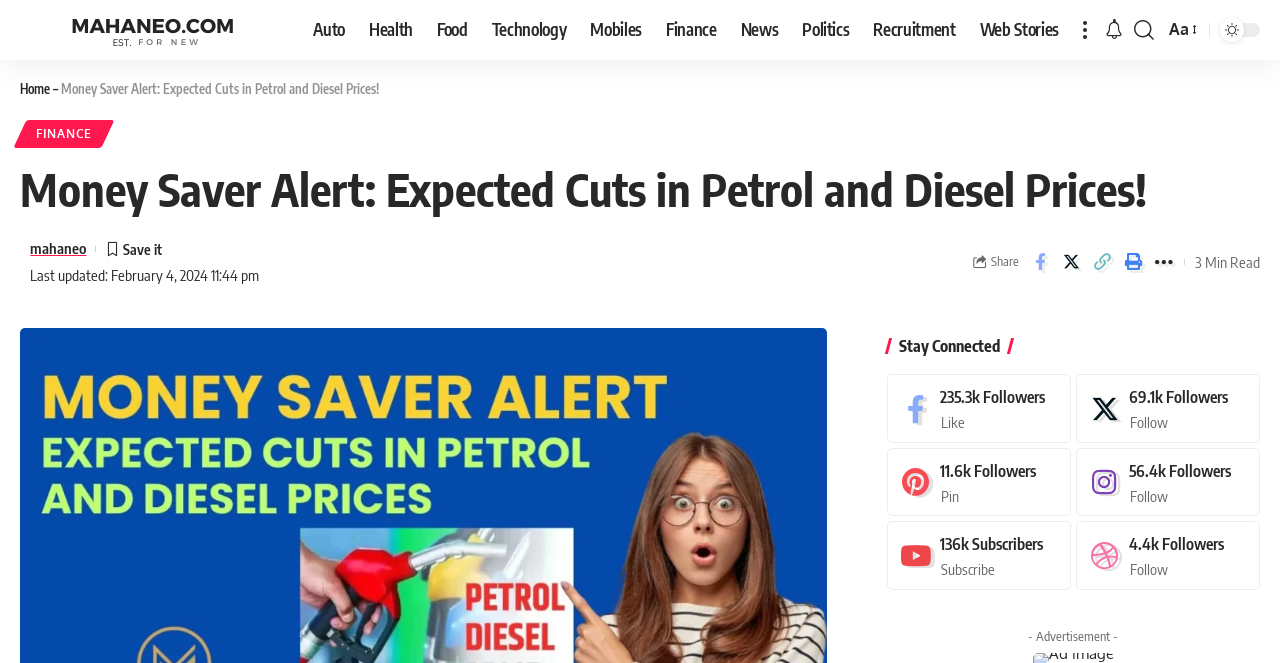Please give a succinct answer to the question in one word or phrase:
How many social media platforms are listed to stay connected?

6